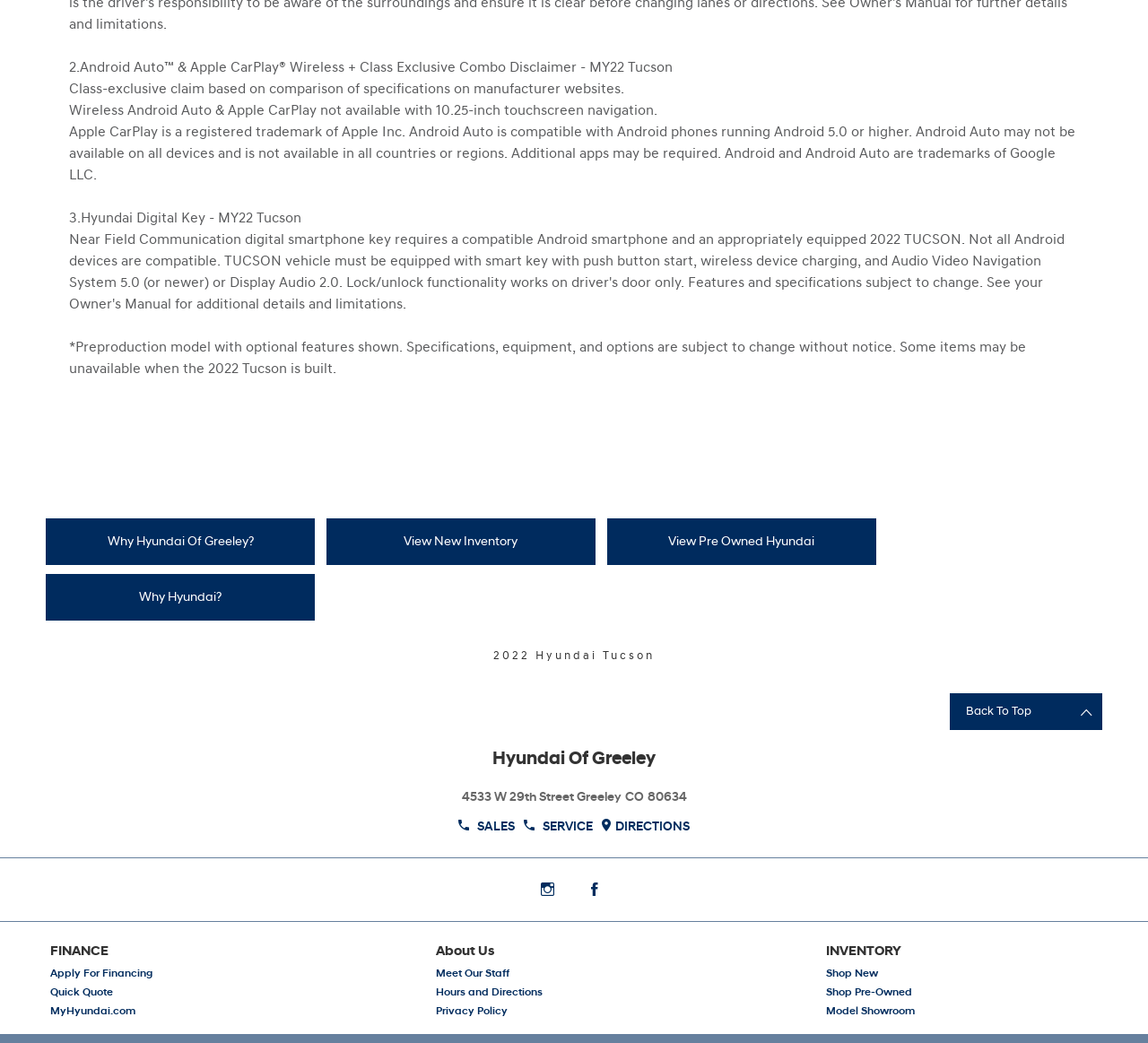What is the social media platform with the icon ?
Based on the image, respond with a single word or phrase.

INSTAGRAM